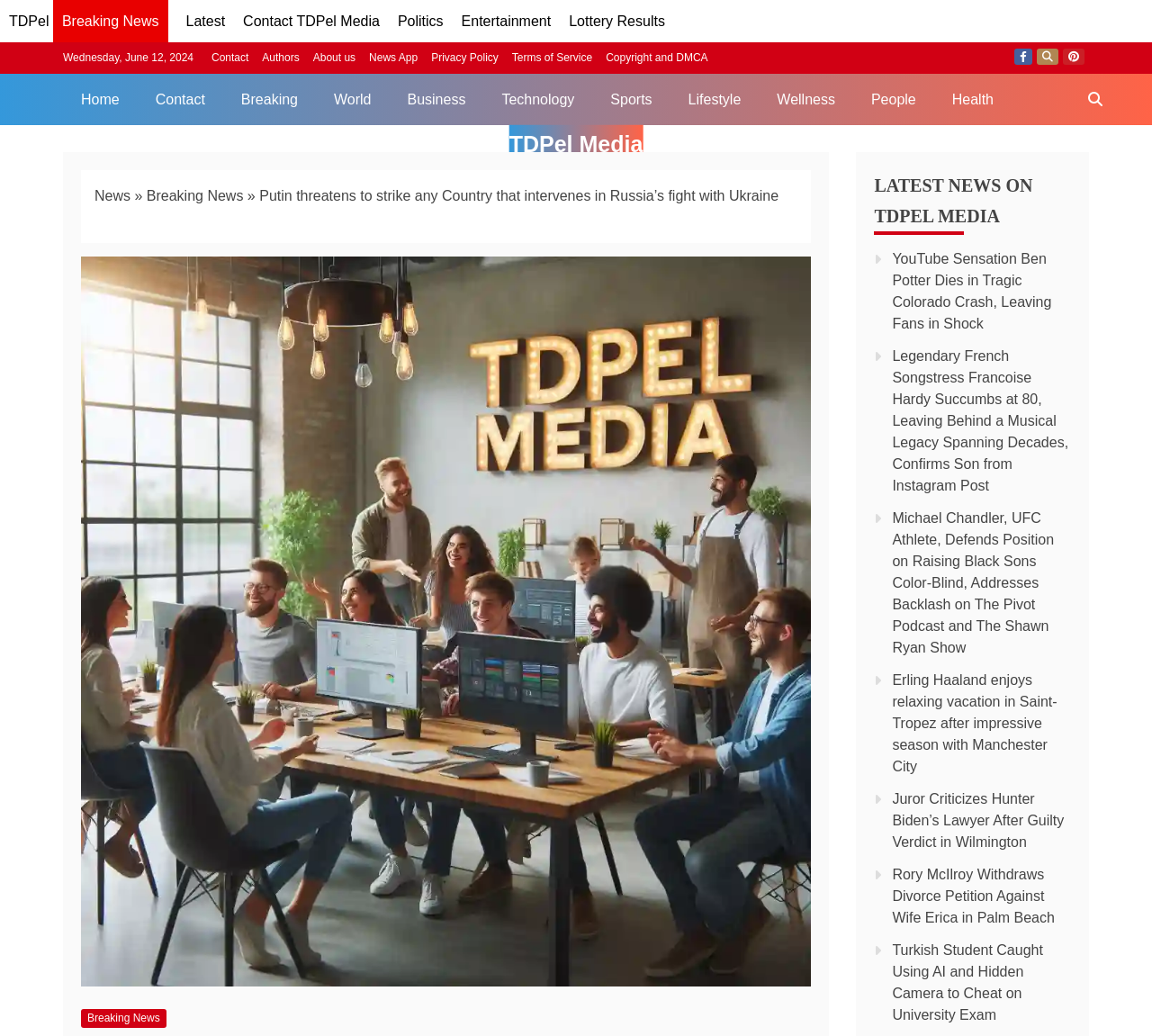Please find and generate the text of the main header of the webpage.

Putin threatens to strike any Country that intervenes in Russia’s fight with Ukraine